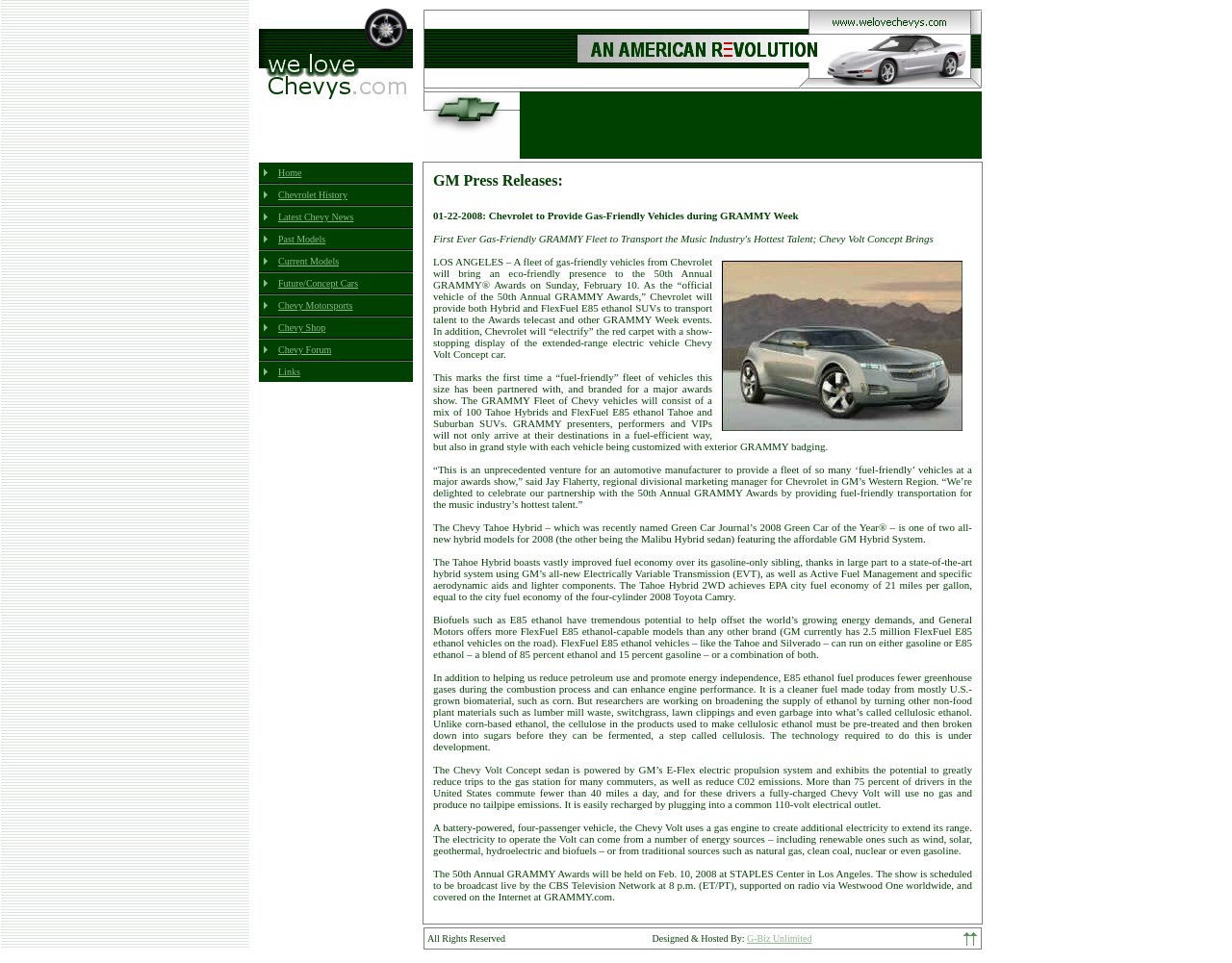Provide your answer in a single word or phrase: 
What are the categories listed on the website?

Home, Chevrolet History, Latest Chevy News, etc.